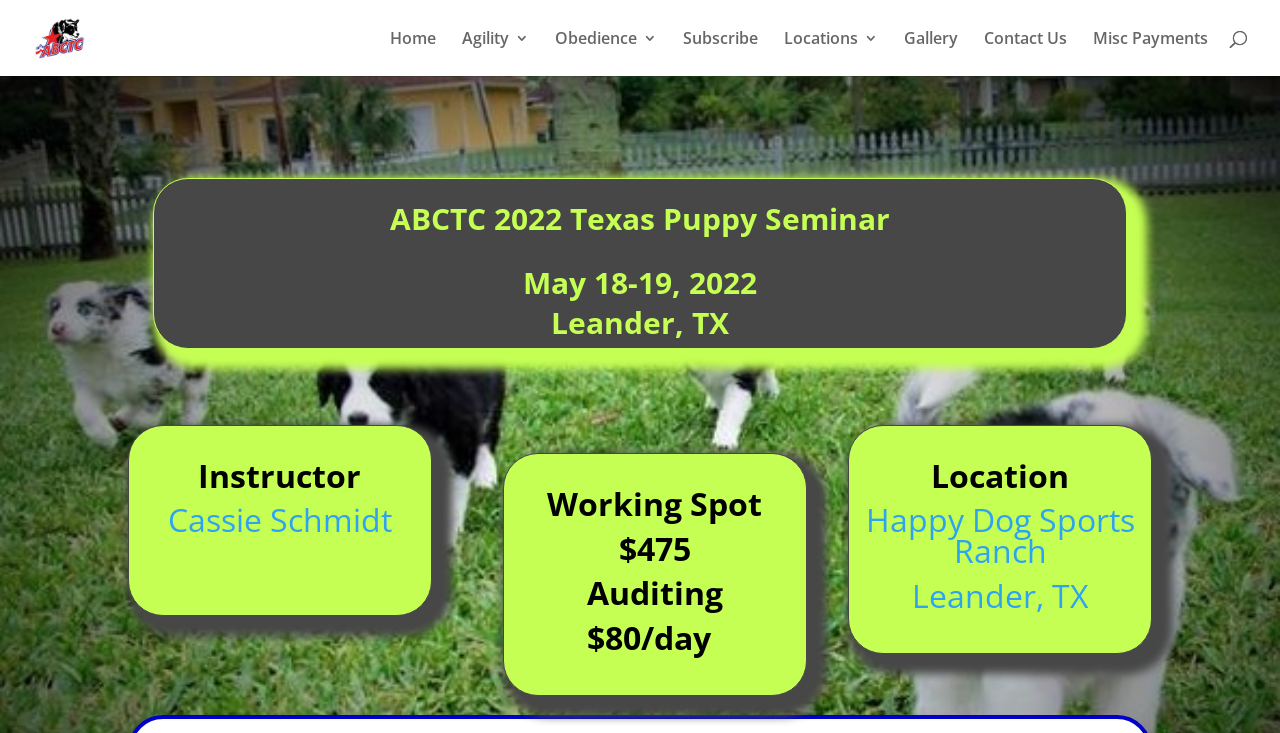Pinpoint the bounding box coordinates of the clickable element needed to complete the instruction: "visit instructor's page". The coordinates should be provided as four float numbers between 0 and 1: [left, top, right, bottom].

[0.131, 0.706, 0.306, 0.732]